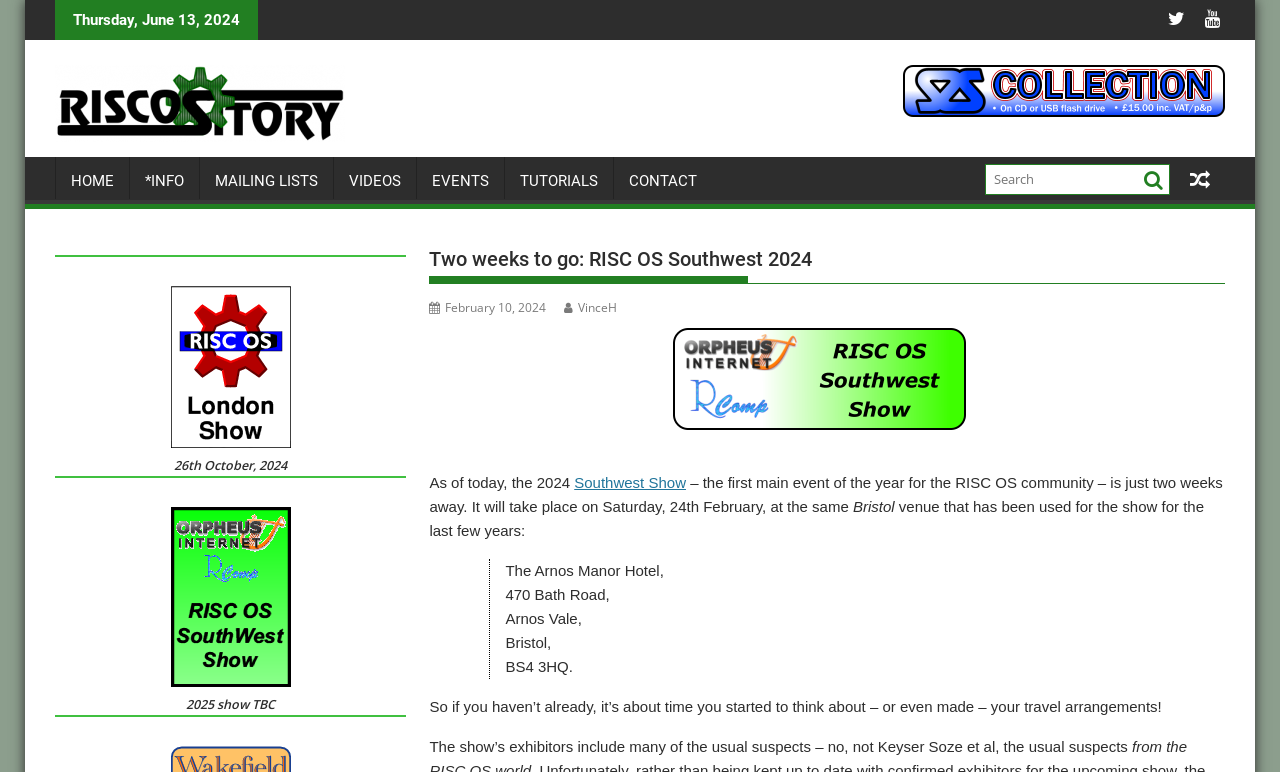Identify the bounding box coordinates for the UI element described as follows: Home. Use the format (top-left x, top-left y, bottom-right x, bottom-right y) and ensure all values are floating point numbers between 0 and 1.

[0.044, 0.203, 0.101, 0.266]